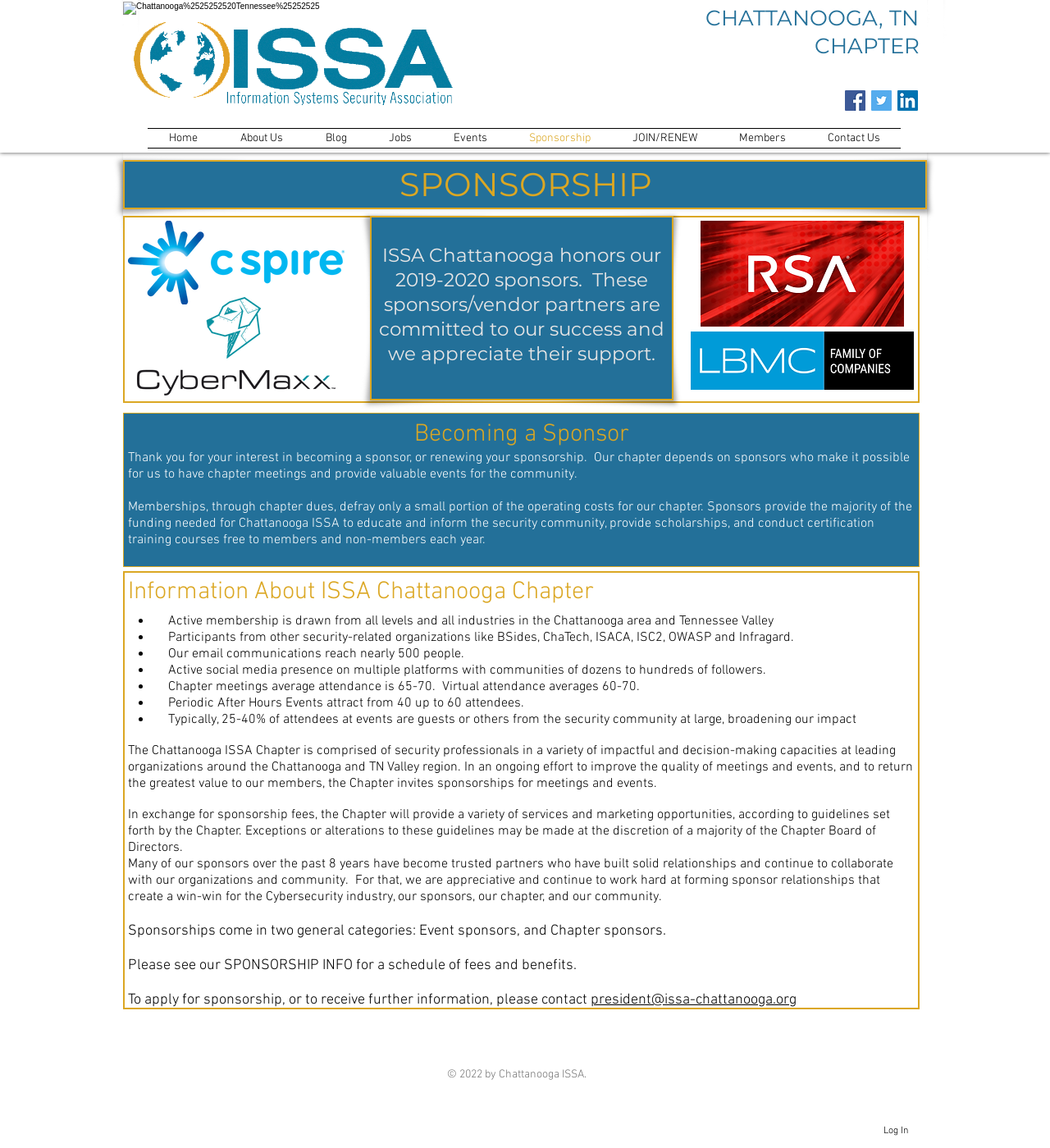Select the bounding box coordinates of the element I need to click to carry out the following instruction: "Click the Facebook link".

[0.805, 0.079, 0.824, 0.096]